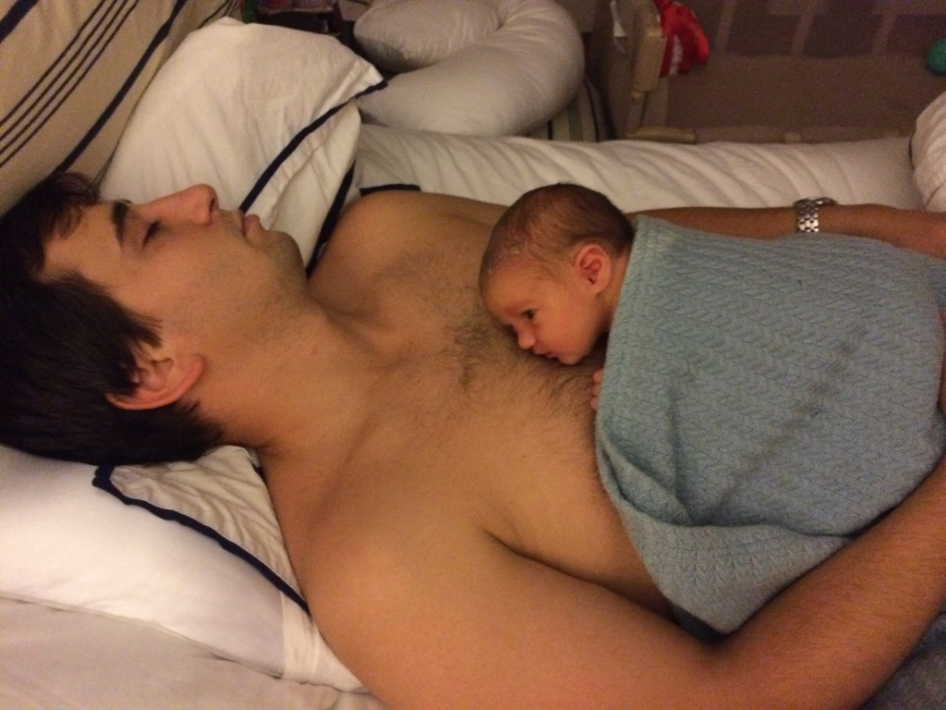Provide a one-word or one-phrase answer to the question:
How many people are in the image?

Two